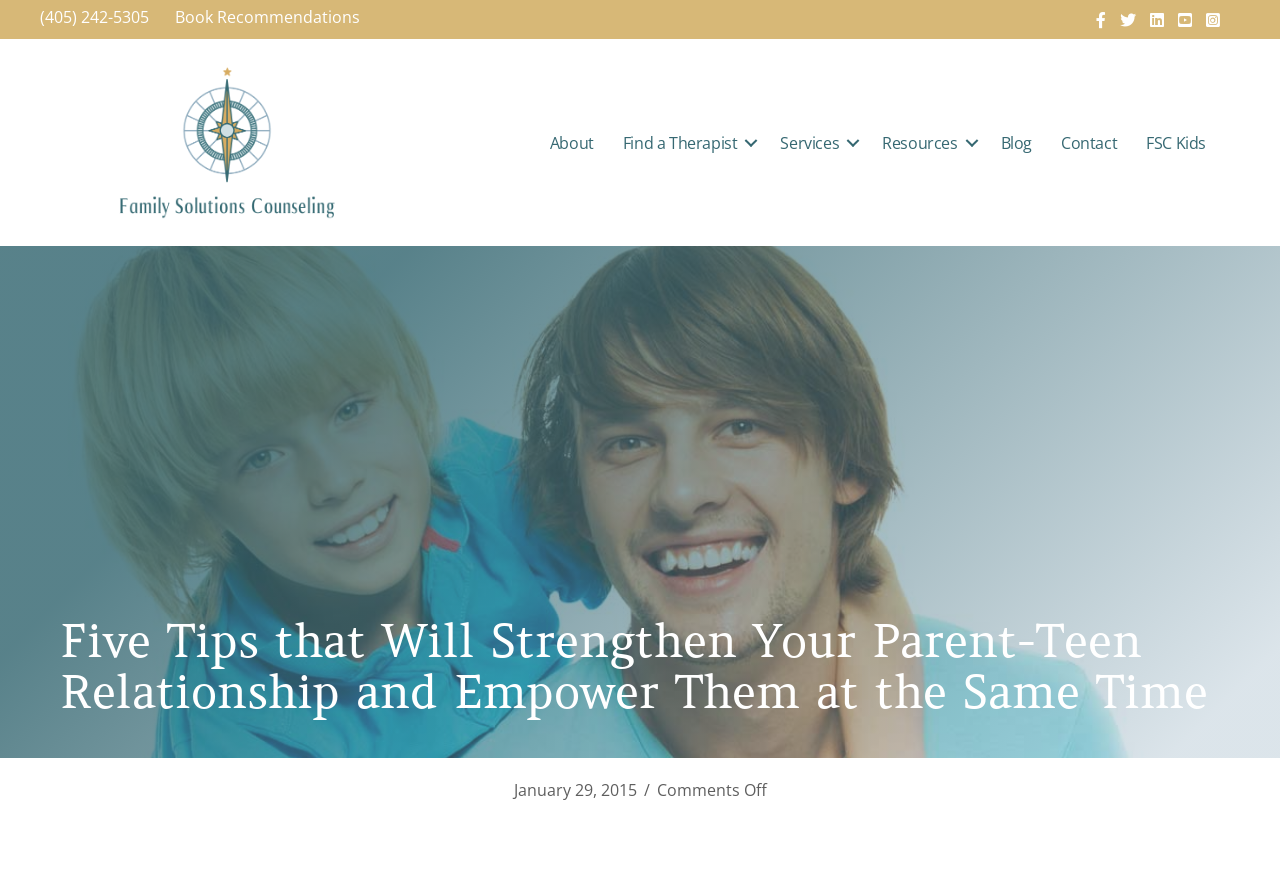Summarize the contents and layout of the webpage in detail.

This webpage is about parenting and provides tips to strengthen the parent-teen relationship. At the top left, there is a phone number "(405) 242-5305" and a link to "Book Recommendations" next to it. Below these, there is a logo of "FamilySolutionsCounceling" with an image description. 

On the top right, there is a navigation menu with several links, including "About", "Find a Therapist", "Services", "Resources", "Blog", "Contact", and "FSC Kids". 

The main content of the webpage is headed by a title "Five Tips that Will Strengthen Your Parent-Teen Relationship and Empower Them at the Same Time", which is located near the top center of the page. Below the title, there is a date "January 29, 2015" and a "Comments Off" section.